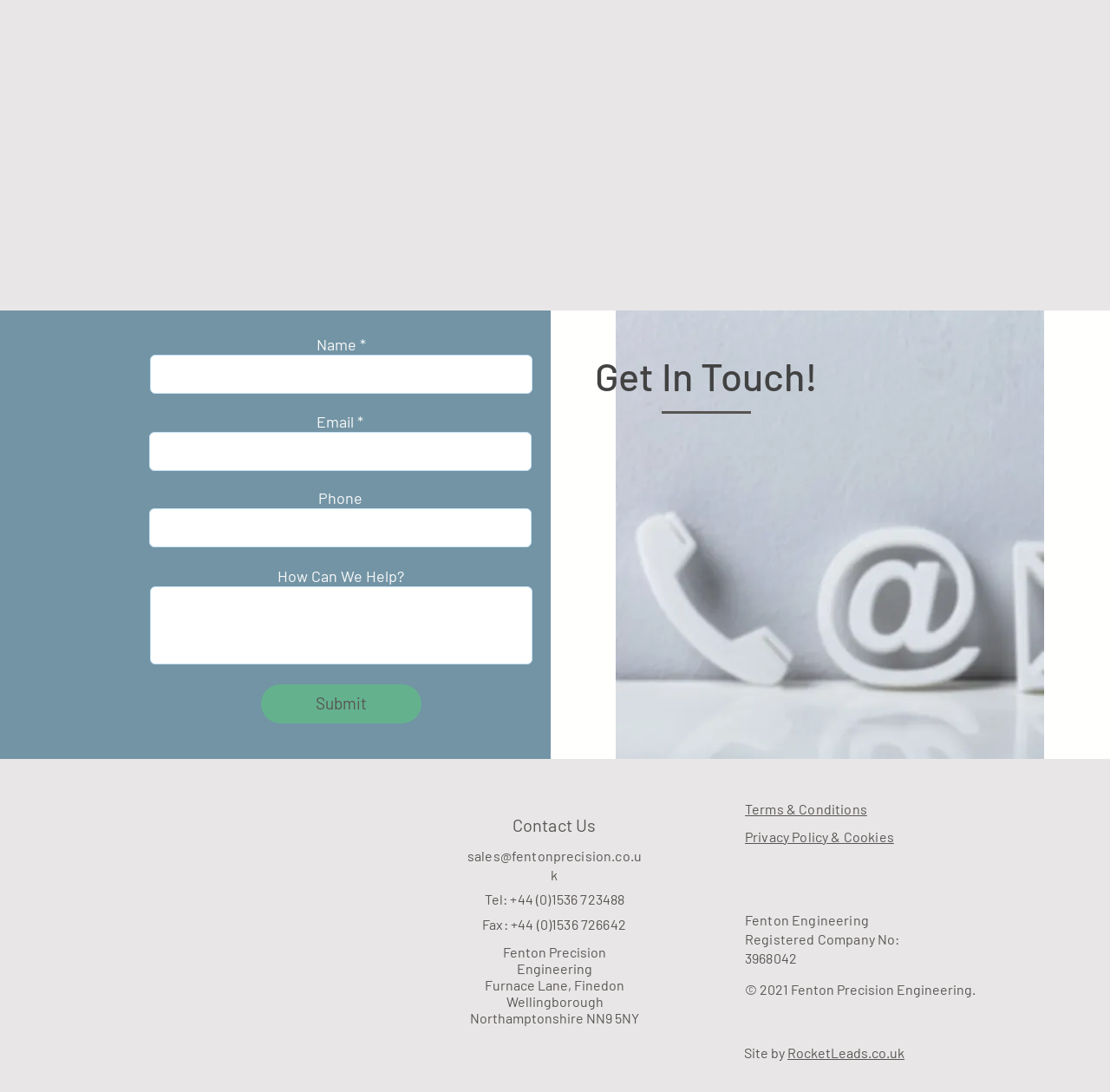What is the company's phone number?
Based on the image, provide your answer in one word or phrase.

+44 (0)1536 723488